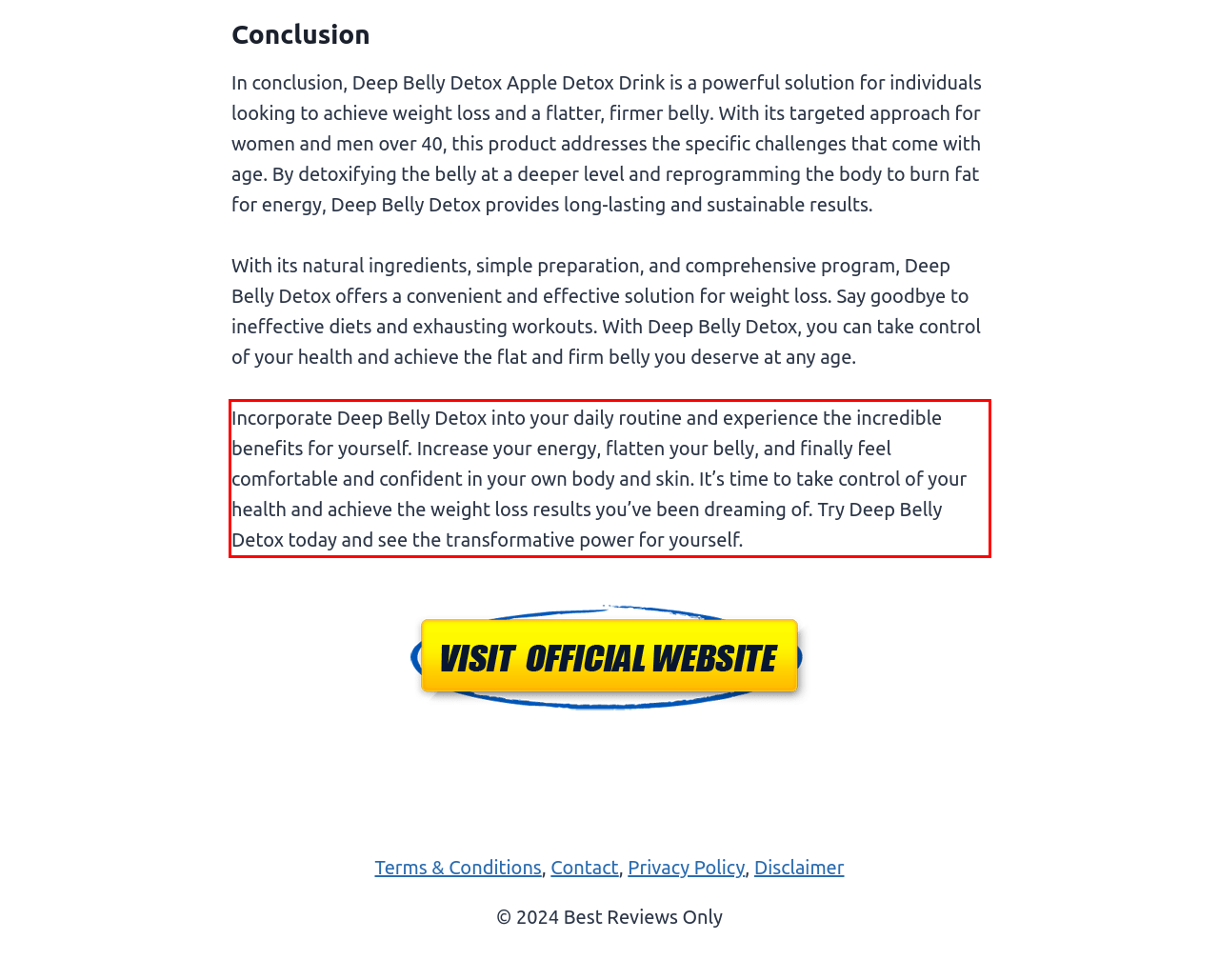There is a UI element on the webpage screenshot marked by a red bounding box. Extract and generate the text content from within this red box.

Incorporate Deep Belly Detox into your daily routine and experience the incredible benefits for yourself. Increase your energy, flatten your belly, and finally feel comfortable and confident in your own body and skin. It’s time to take control of your health and achieve the weight loss results you’ve been dreaming of. Try Deep Belly Detox today and see the transformative power for yourself.